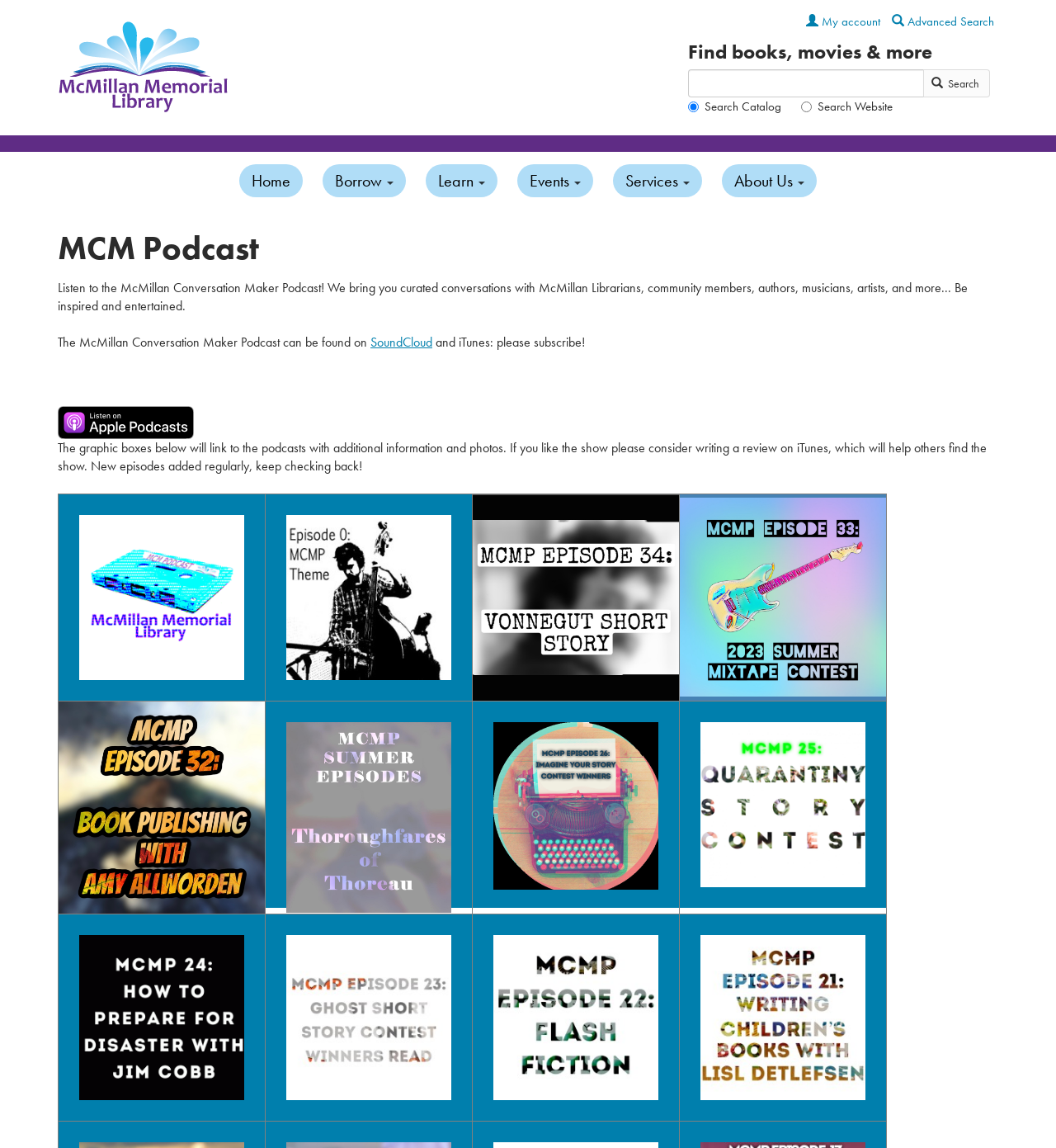Where can the MCM Podcast be found?
From the details in the image, answer the question comprehensively.

The webpage mentions that the MCM Podcast can be found on SoundCloud and iTunes, and provides links to these platforms. This suggests that users can access the podcast on these popular audio streaming platforms.